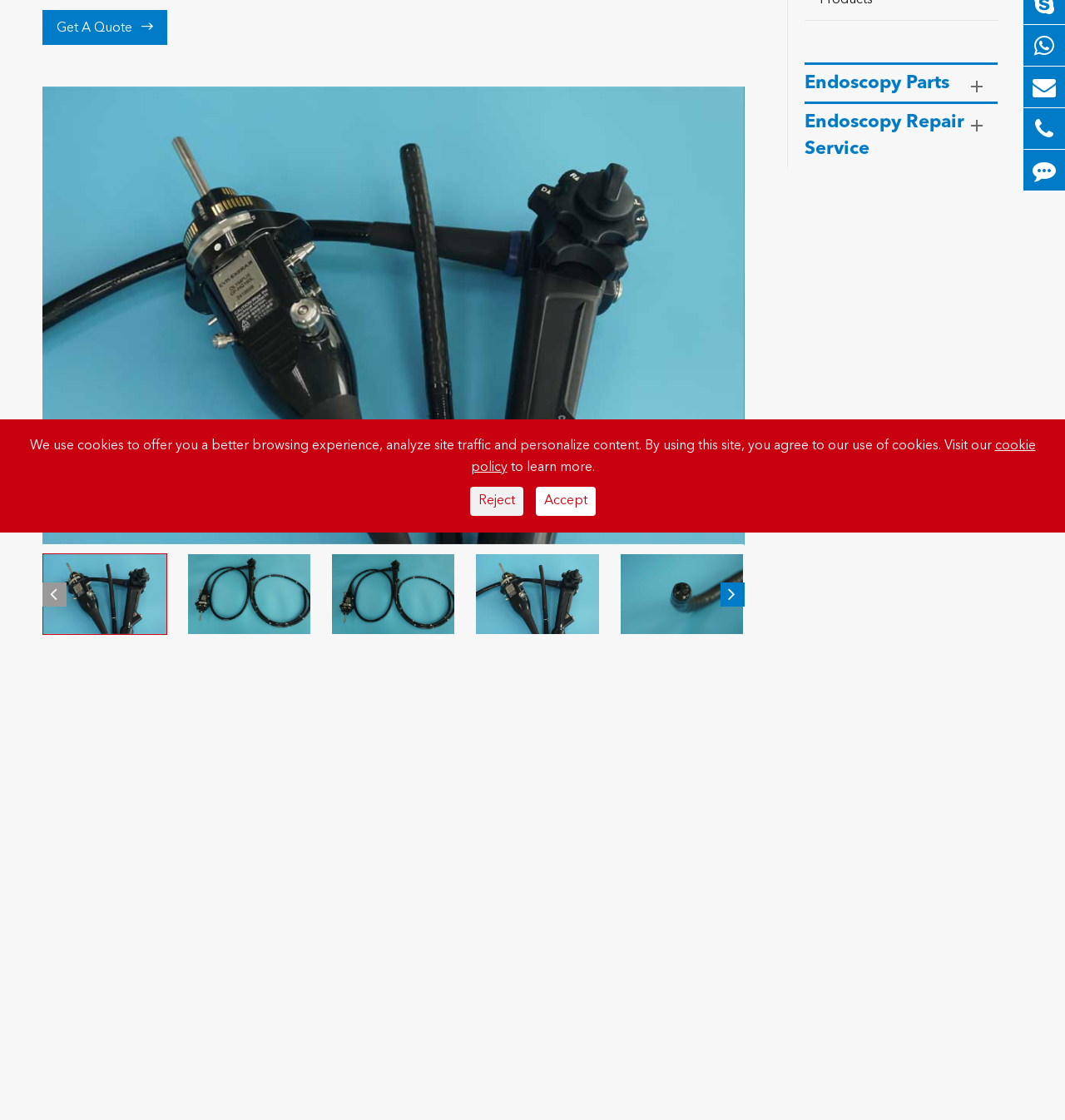Determine the bounding box for the described UI element: "aria-label="Next slide"".

[0.676, 0.52, 0.699, 0.542]